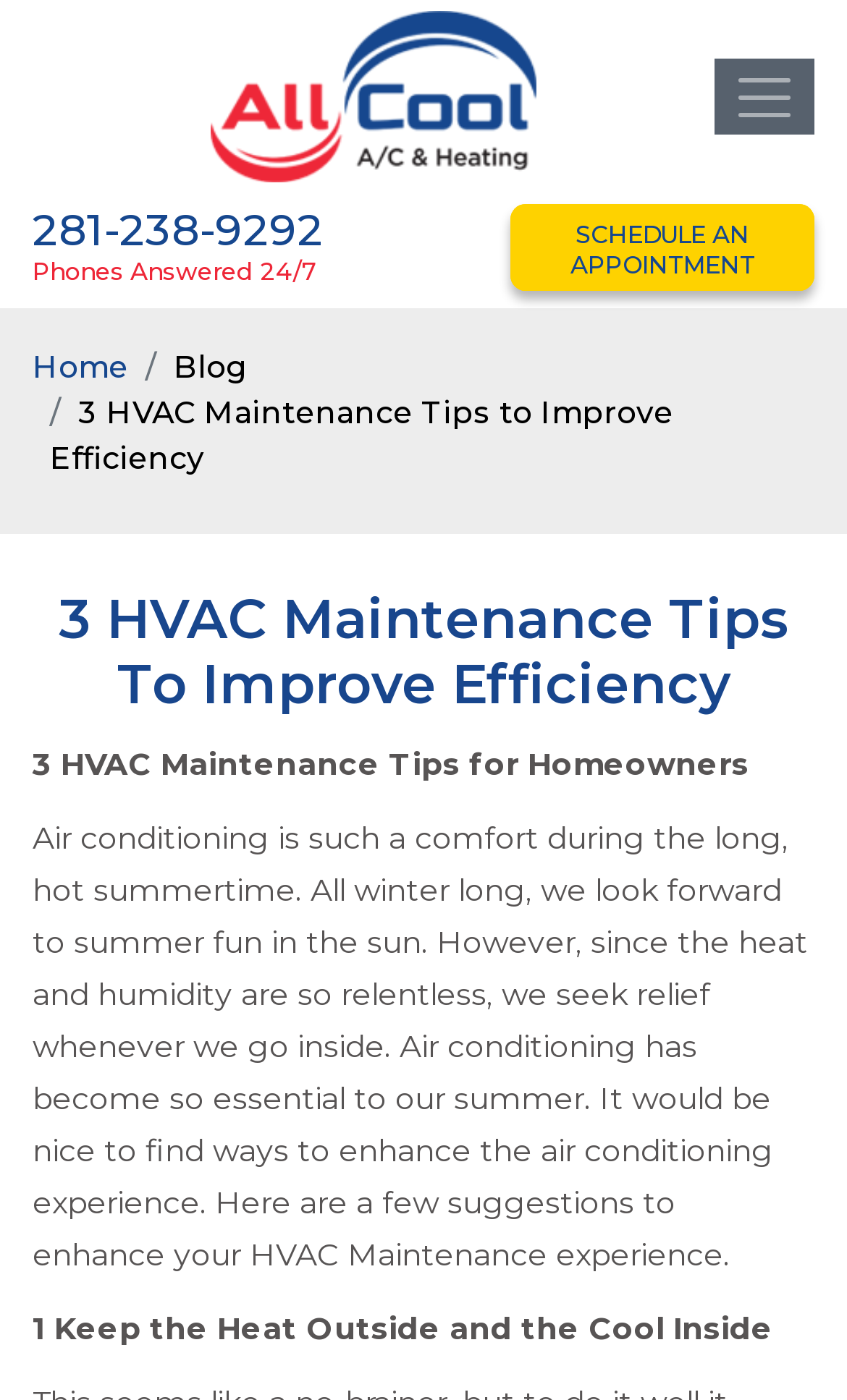Locate the bounding box of the UI element described by: "281-238-9292" in the given webpage screenshot.

[0.038, 0.146, 0.382, 0.184]